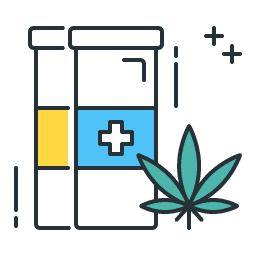Explain the image thoroughly, mentioning every notable detail.

The image features two pharmacy-style pill bottles, emphasizing their role in medical treatment. The first bottle is illustrated in yellow, while the second one is a vibrant blue, prominently displaying a white medical cross symbol, signifying its medicinal purpose. Accompanying the bottles is a stylized cannabis leaf, symbolizing the relationship between marijuana and its use in medical contexts. The overall design reflects a modern and clean aesthetic, effectively communicating the theme of medical marijuana. This image serves as a visual representation of the growing recognition and acceptance of cannabis in therapeutic applications.